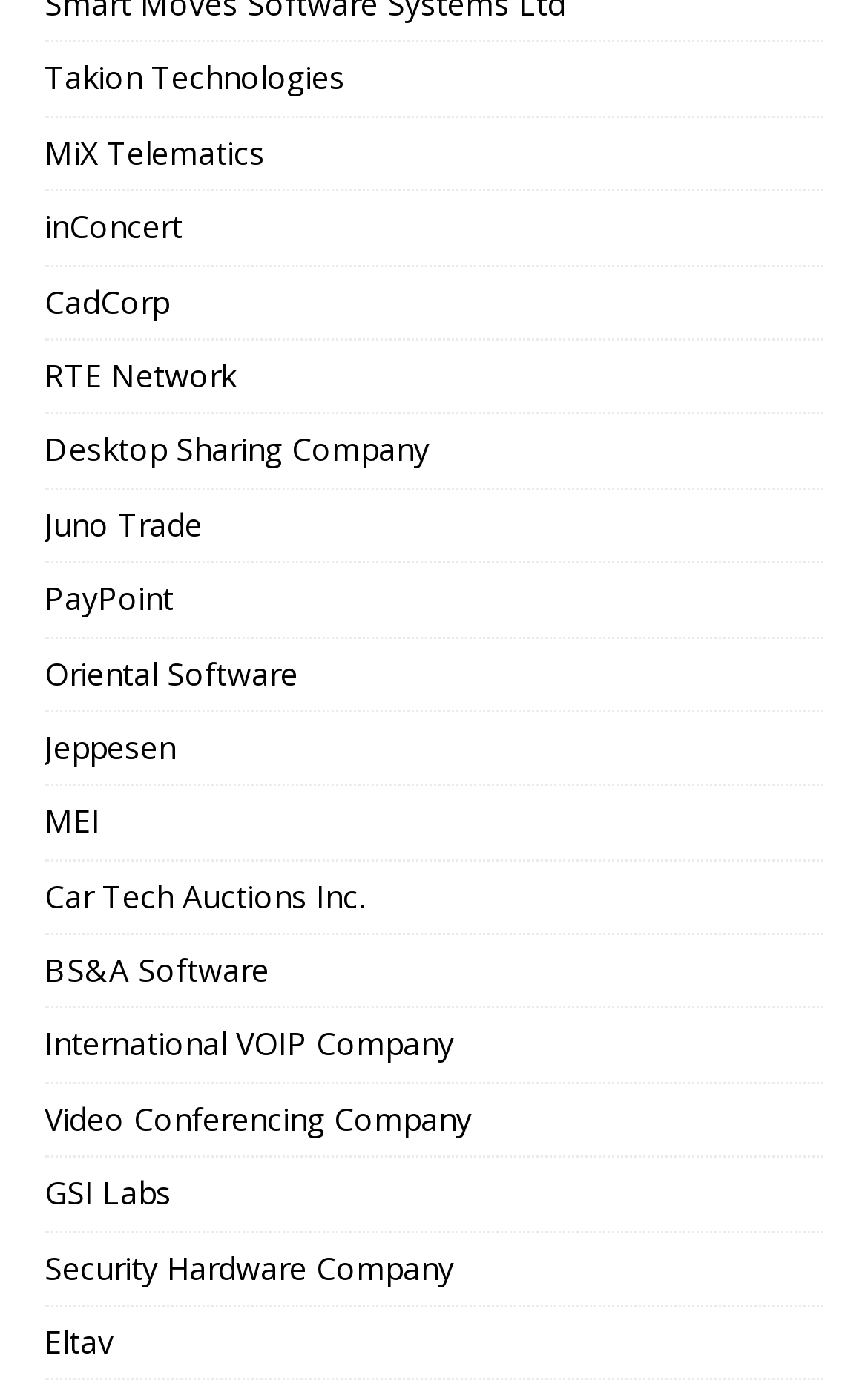How many companies are listed?
Answer the question with just one word or phrase using the image.

20